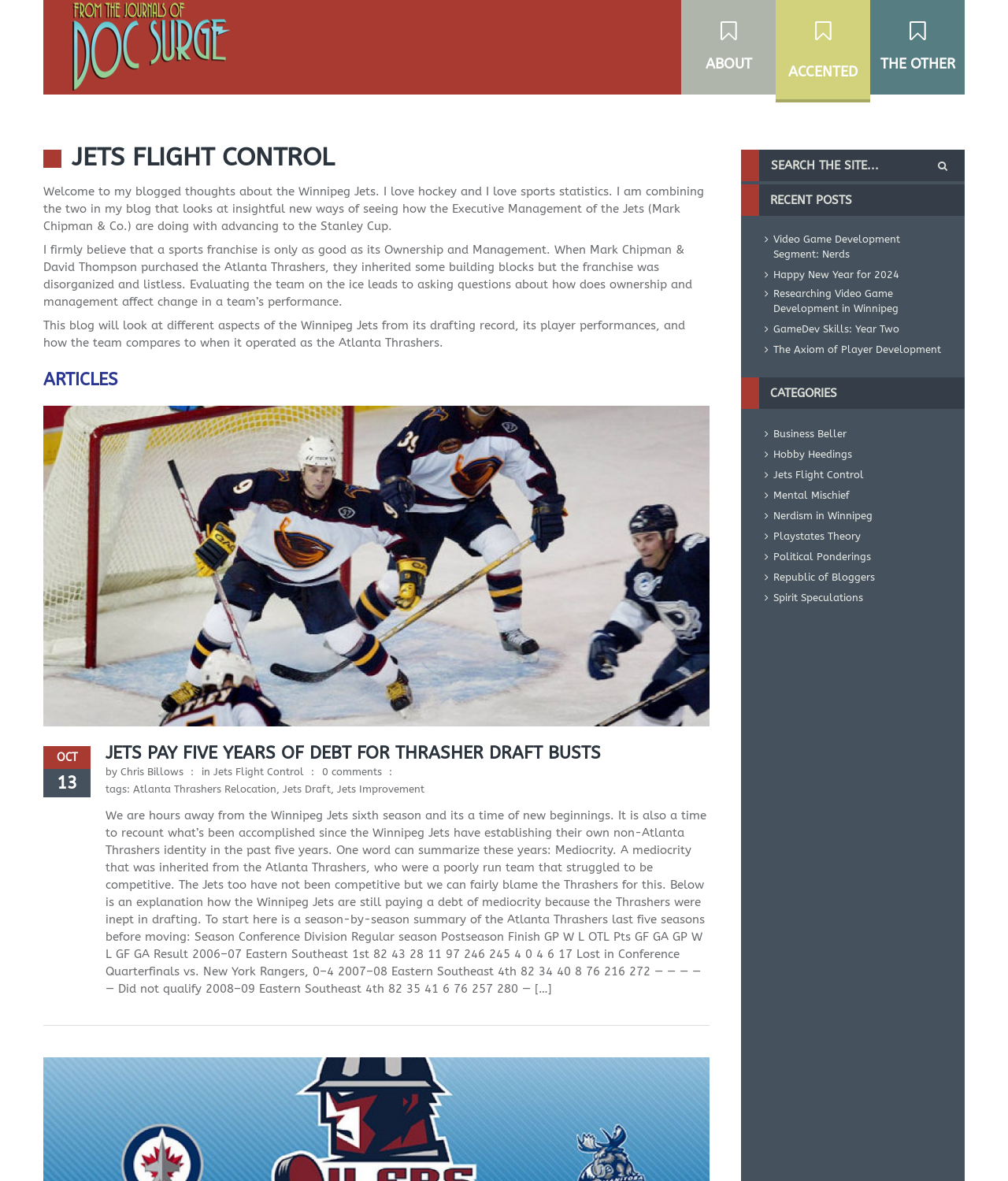Based on the element description: "GameDev Skills: Year Two", identify the UI element and provide its bounding box coordinates. Use four float numbers between 0 and 1, [left, top, right, bottom].

[0.759, 0.272, 0.892, 0.285]